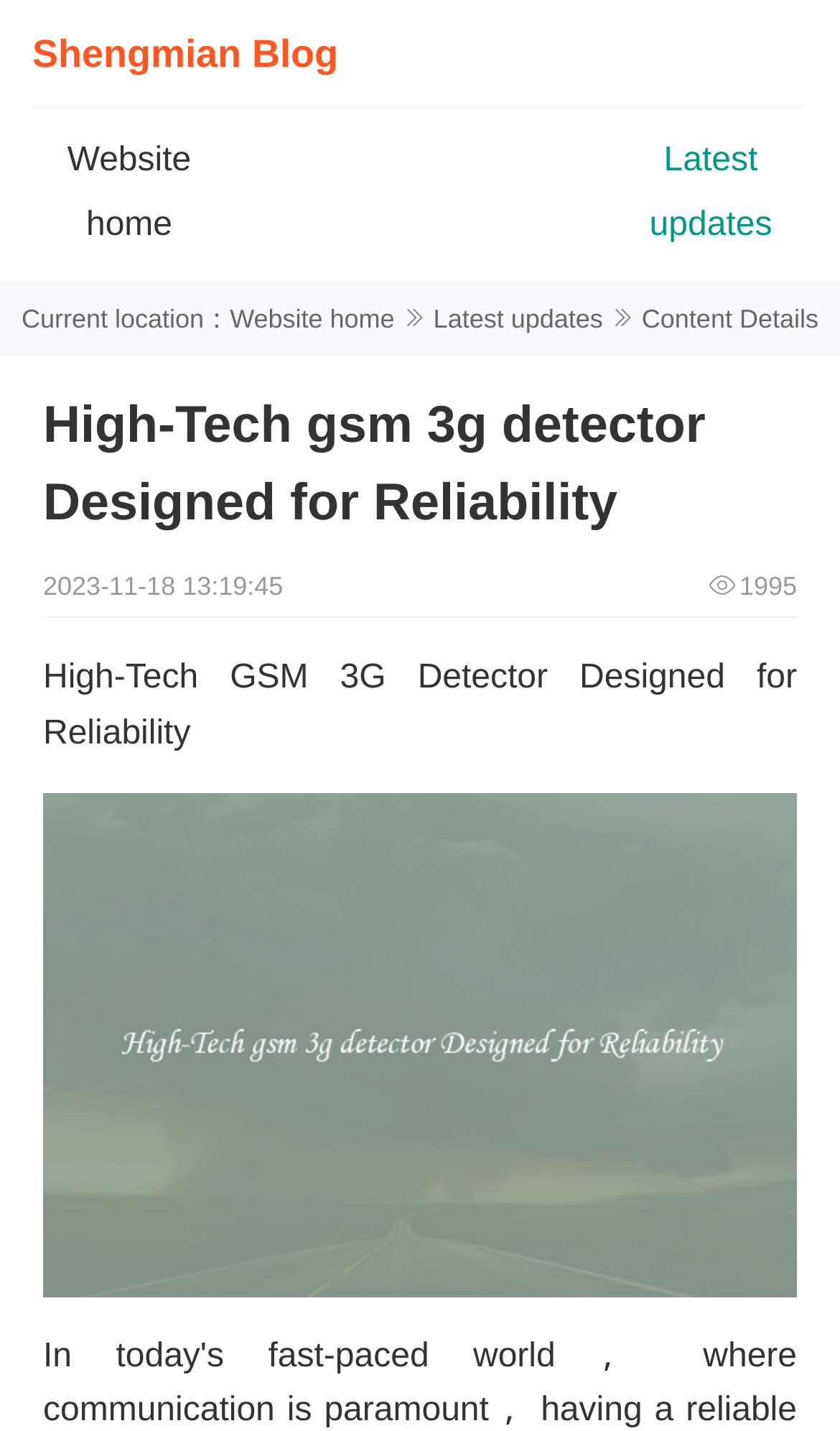Please provide a detailed answer to the question below by examining the image:
What is the year mentioned in the content?

I found the year mentioned in the content by looking at the text element with the content '1995' which is located below the main heading and above the content details section.